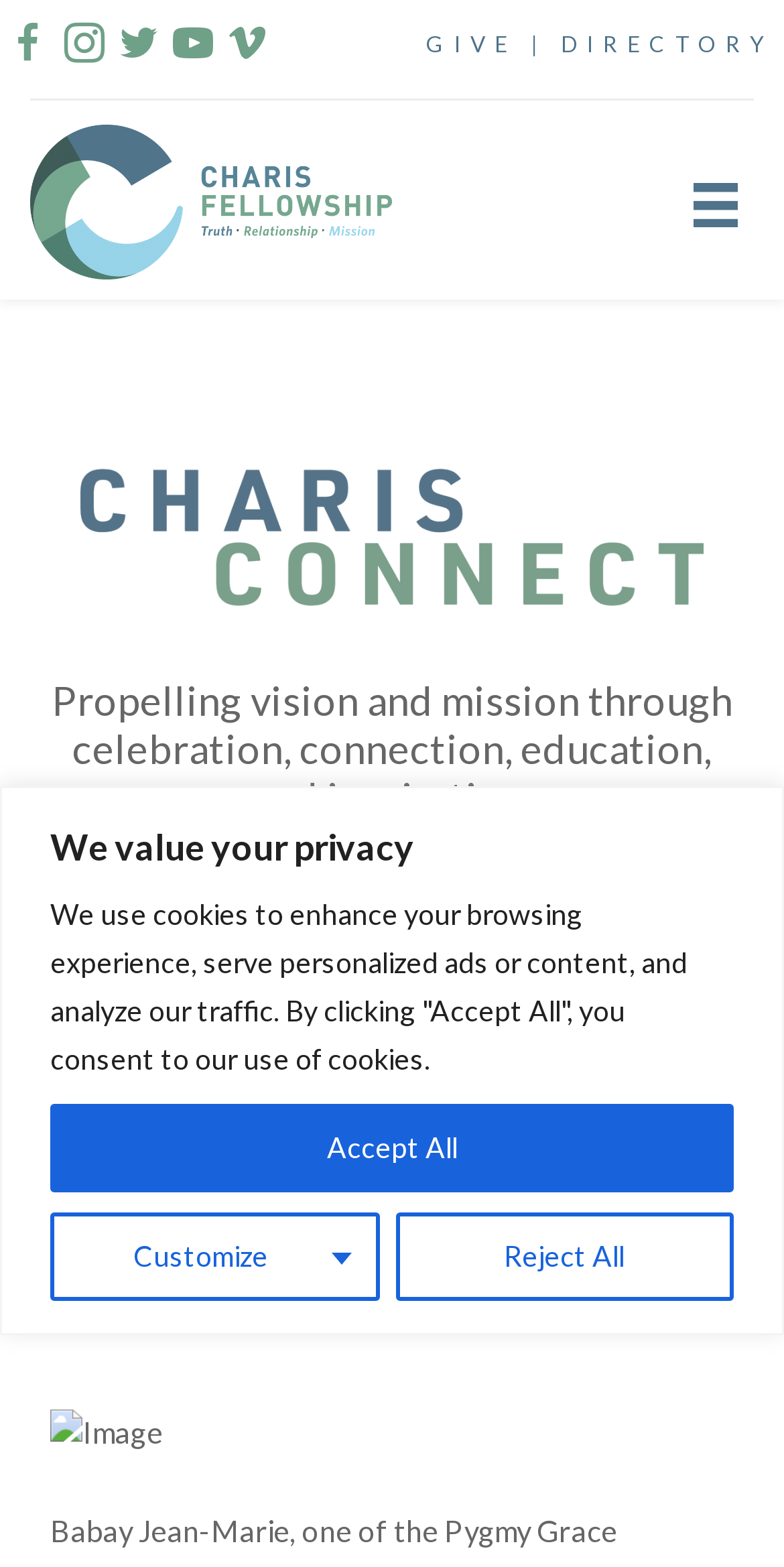Specify the bounding box coordinates of the area that needs to be clicked to achieve the following instruction: "Click the menu toggle".

[0.884, 0.116, 0.941, 0.145]